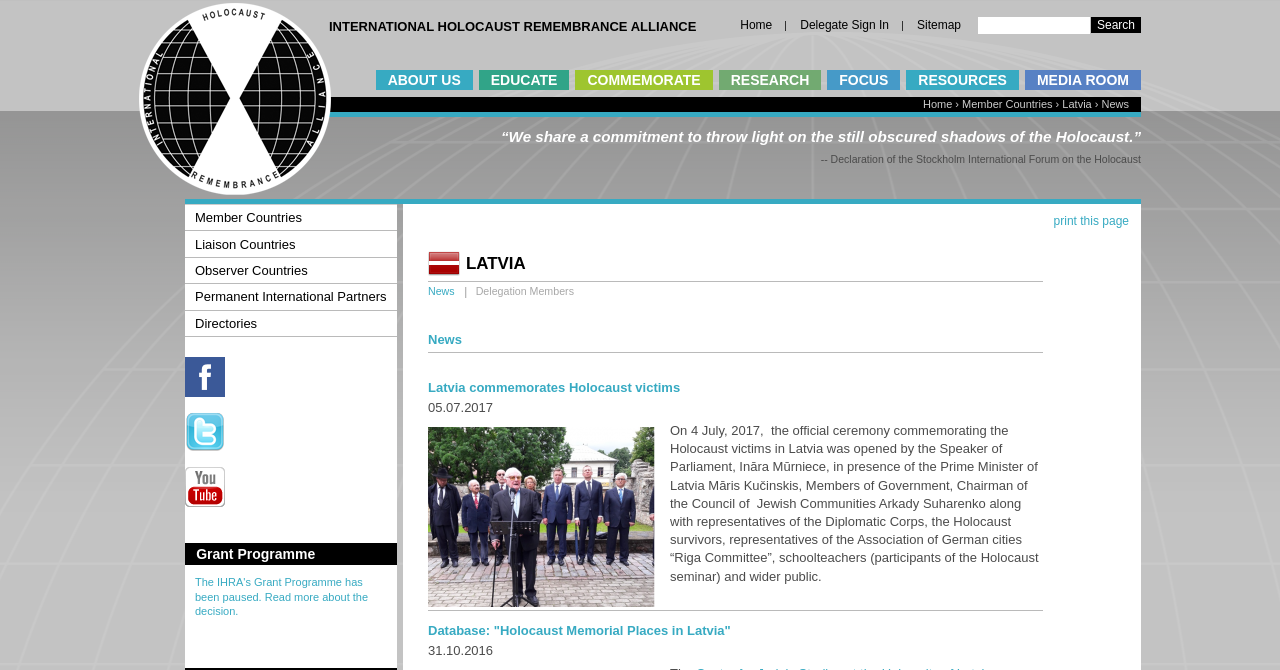Find and indicate the bounding box coordinates of the region you should select to follow the given instruction: "View Latvia commemorates Holocaust victims news".

[0.334, 0.567, 0.531, 0.589]